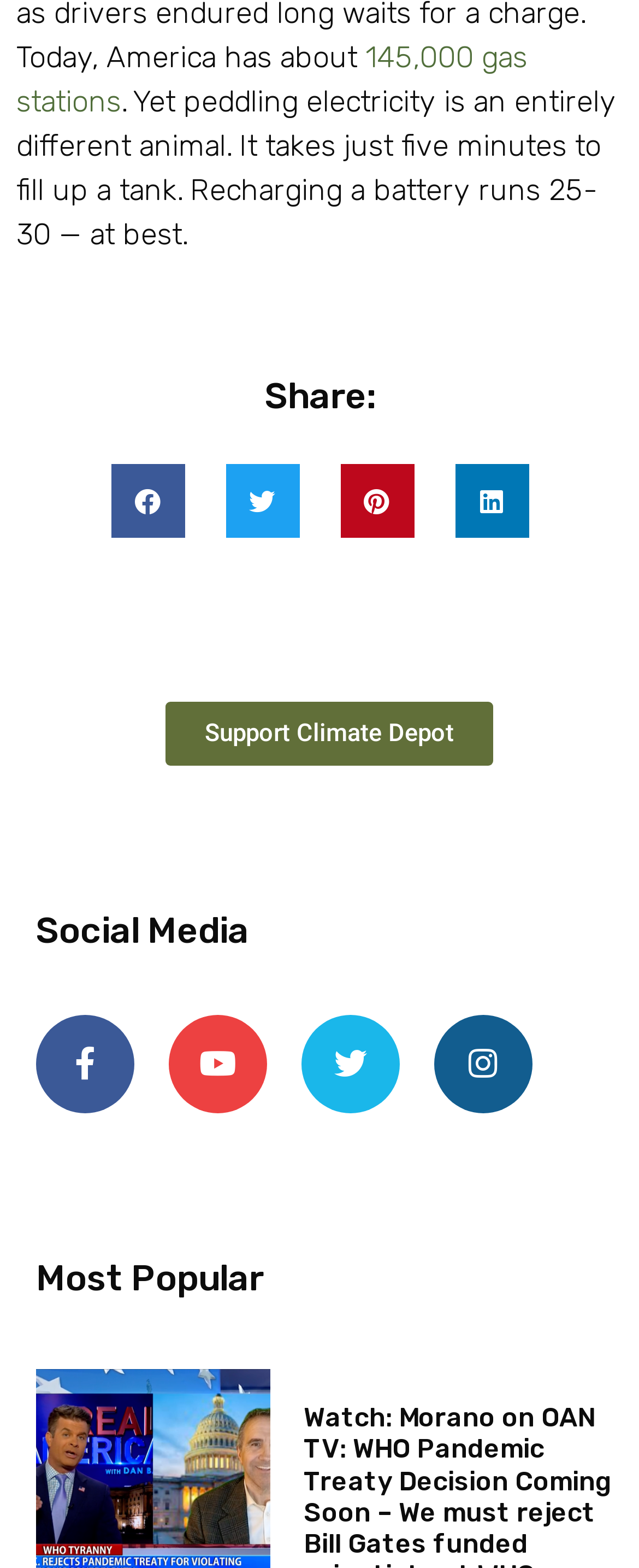Given the element description "Youtube" in the screenshot, predict the bounding box coordinates of that UI element.

[0.264, 0.648, 0.418, 0.71]